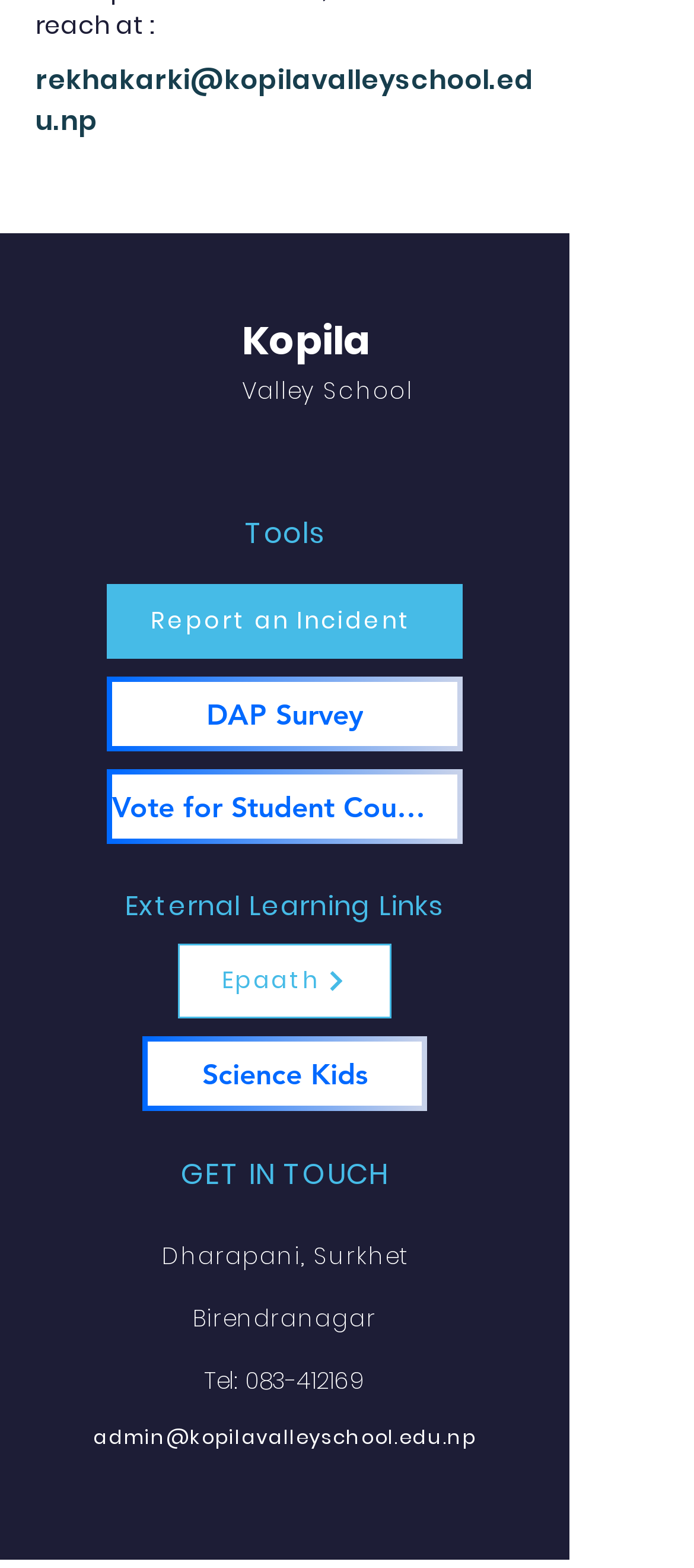Please answer the following question as detailed as possible based on the image: 
What is the location of the school?

I found the location of the school by looking at the bottom section of the webpage, where the contact information is provided. The location is mentioned as a series of static texts, which are 'Dharapani, Surkhet' and 'Birendranagar', suggesting that the school is located in these areas.